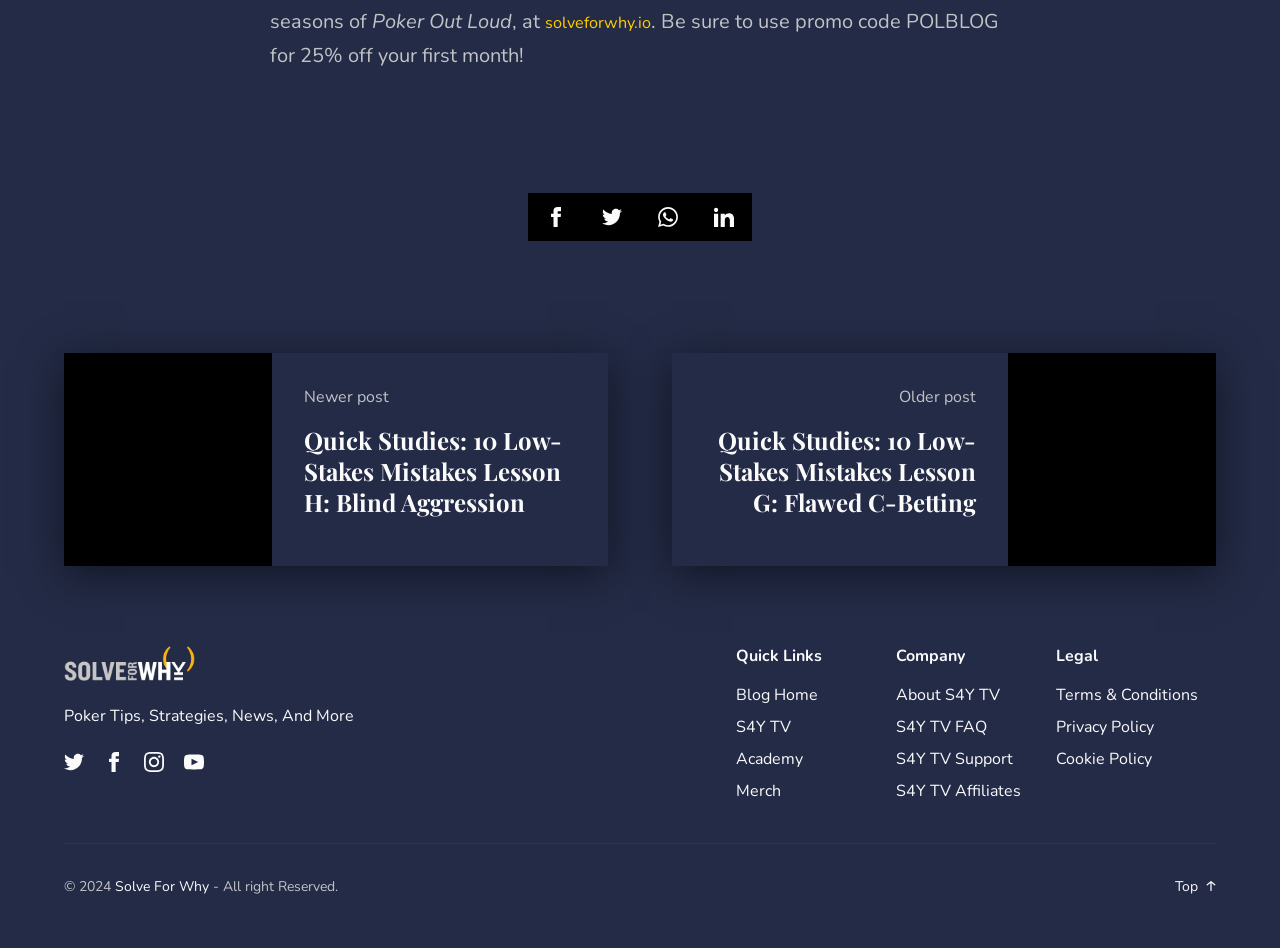Specify the bounding box coordinates of the region I need to click to perform the following instruction: "Follow on Twitter". The coordinates must be four float numbers in the range of 0 to 1, i.e., [left, top, right, bottom].

[0.05, 0.814, 0.072, 0.843]